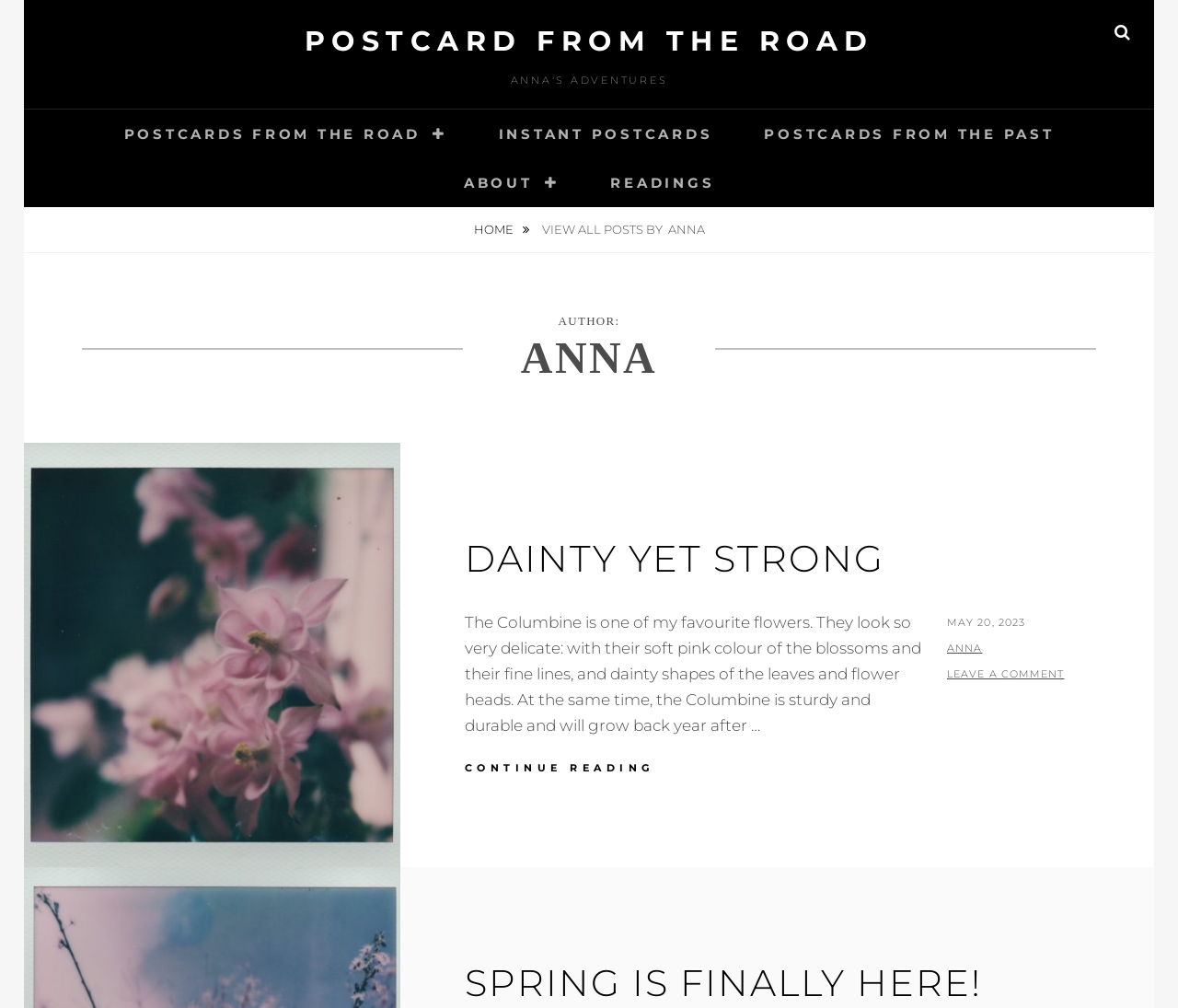Find the bounding box coordinates of the area to click in order to follow the instruction: "search for something".

[0.926, 0.0, 0.98, 0.064]